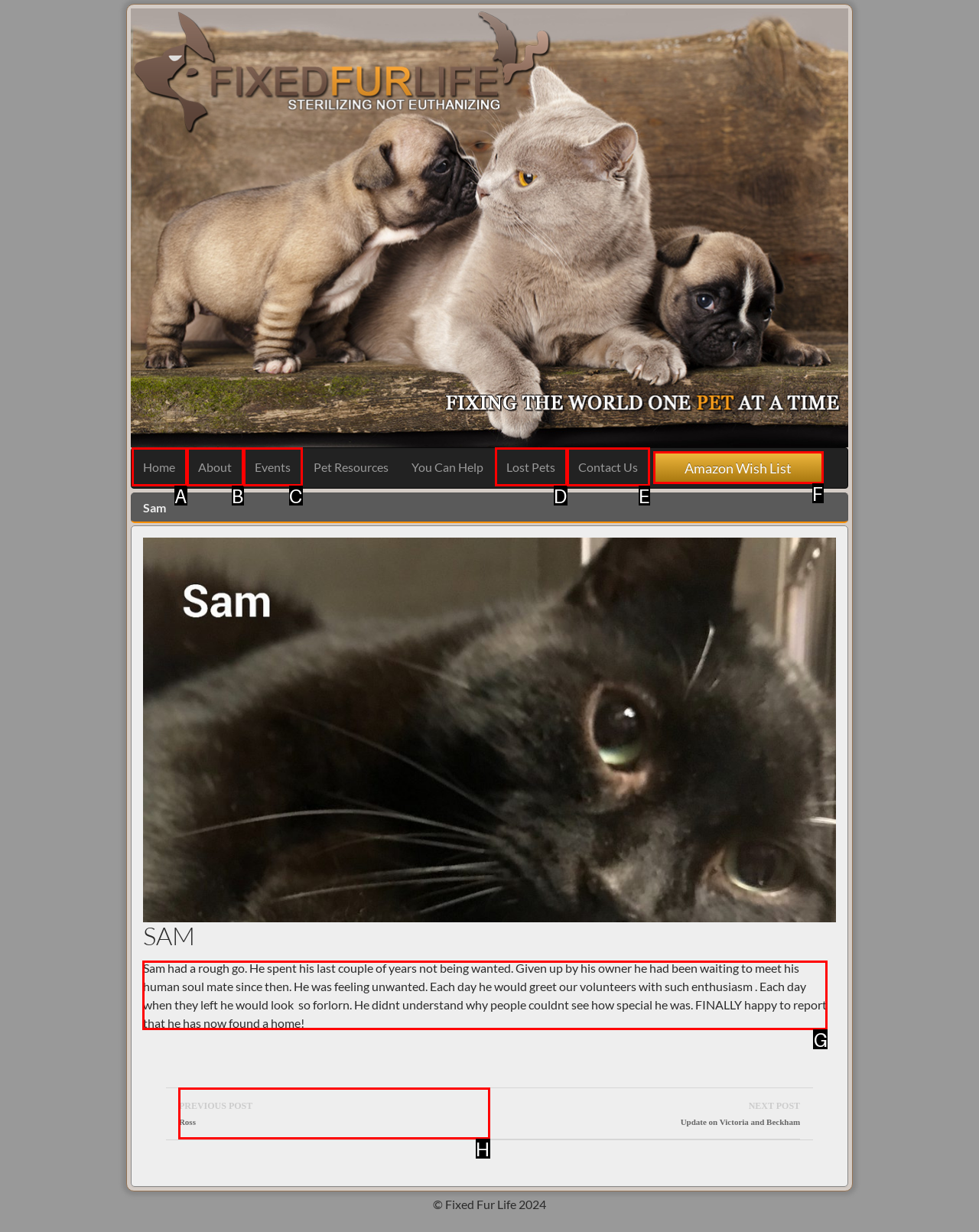Please indicate which HTML element should be clicked to fulfill the following task: Read about Sam's story. Provide the letter of the selected option.

G